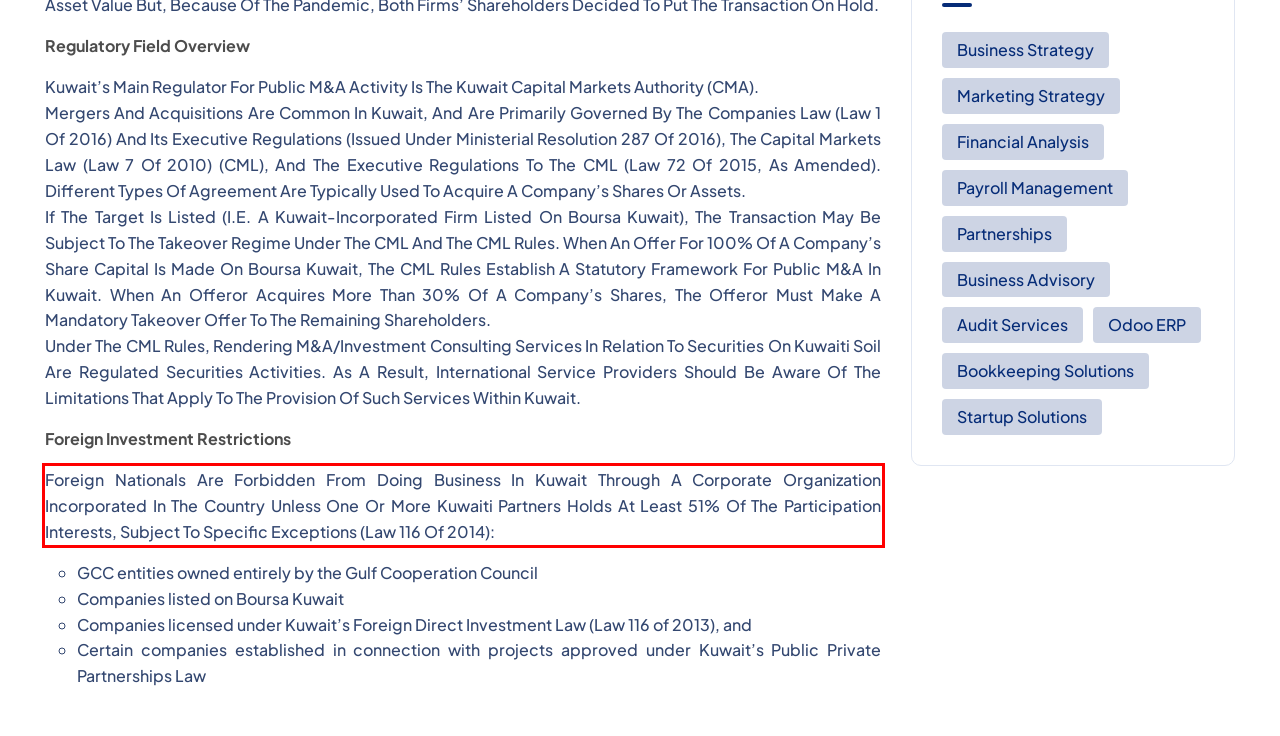Observe the screenshot of the webpage, locate the red bounding box, and extract the text content within it.

Foreign Nationals Are Forbidden From Doing Business In Kuwait Through A Corporate Organization Incorporated In The Country Unless One Or More Kuwaiti Partners Holds At Least 51% Of The Participation Interests, Subject To Specific Exceptions (Law 116 Of 2014):